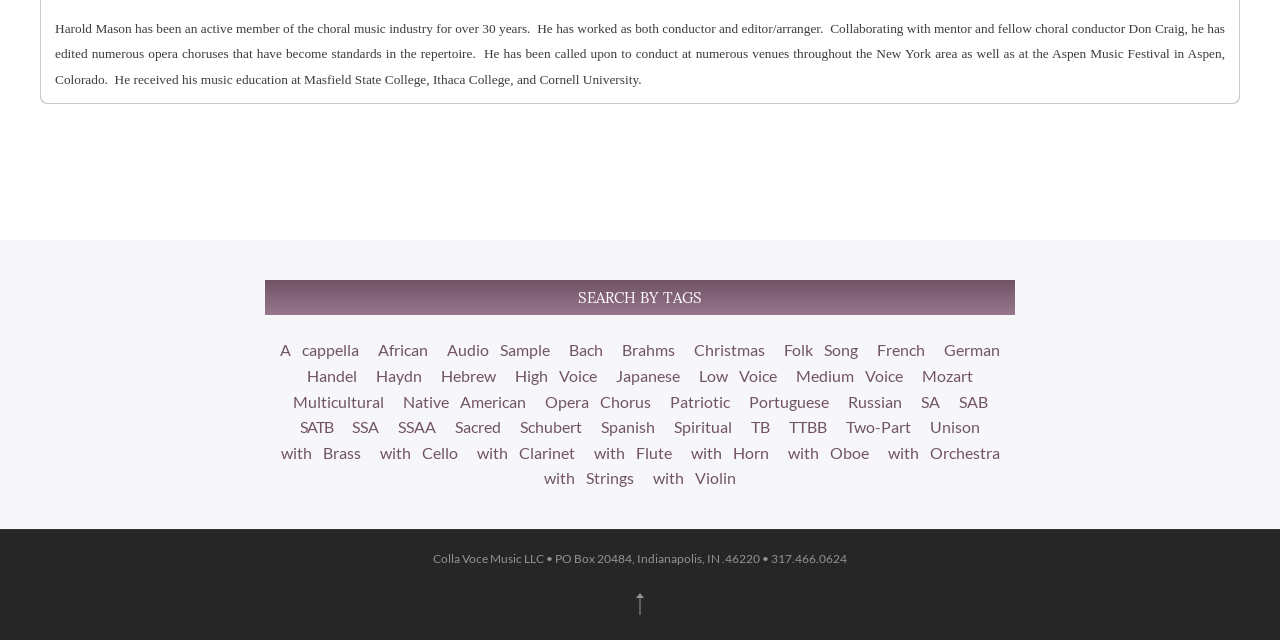Identify the bounding box for the element characterized by the following description: "French".

[0.682, 0.529, 0.726, 0.565]